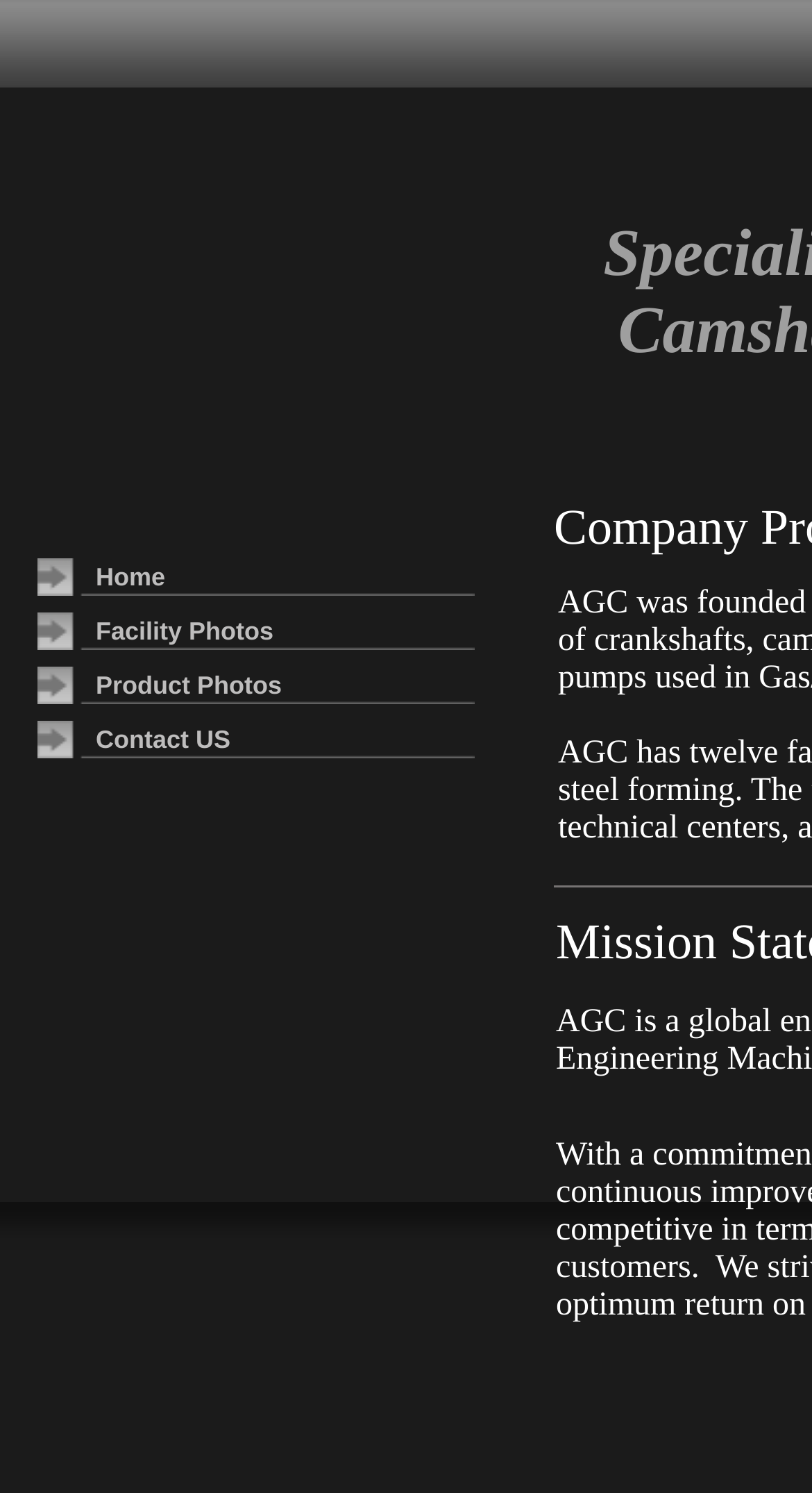How many links are in the main menu?
Look at the screenshot and respond with one word or a short phrase.

4